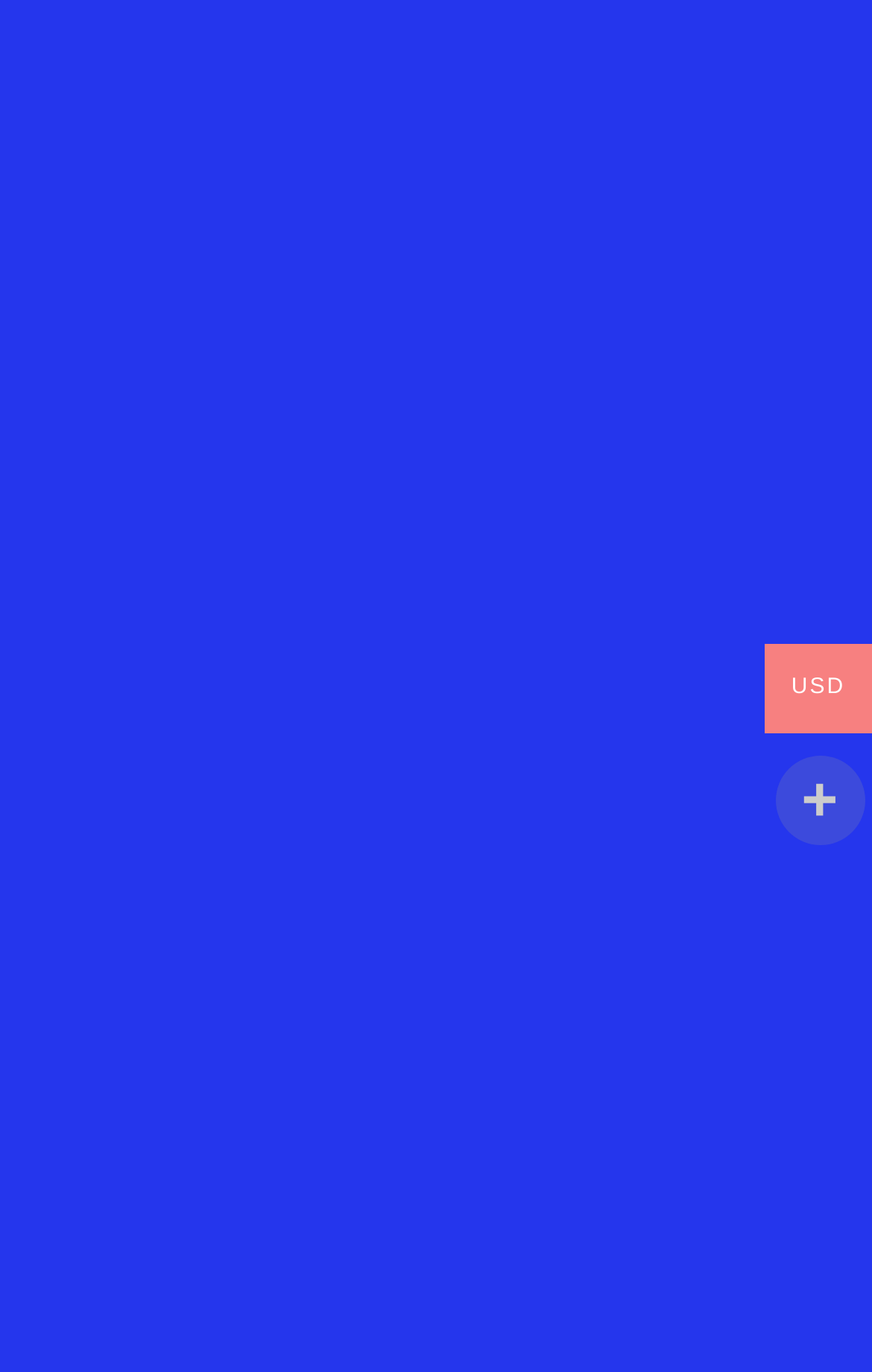Specify the bounding box coordinates for the region that must be clicked to perform the given instruction: "Search for a product".

[0.028, 0.249, 0.972, 0.322]